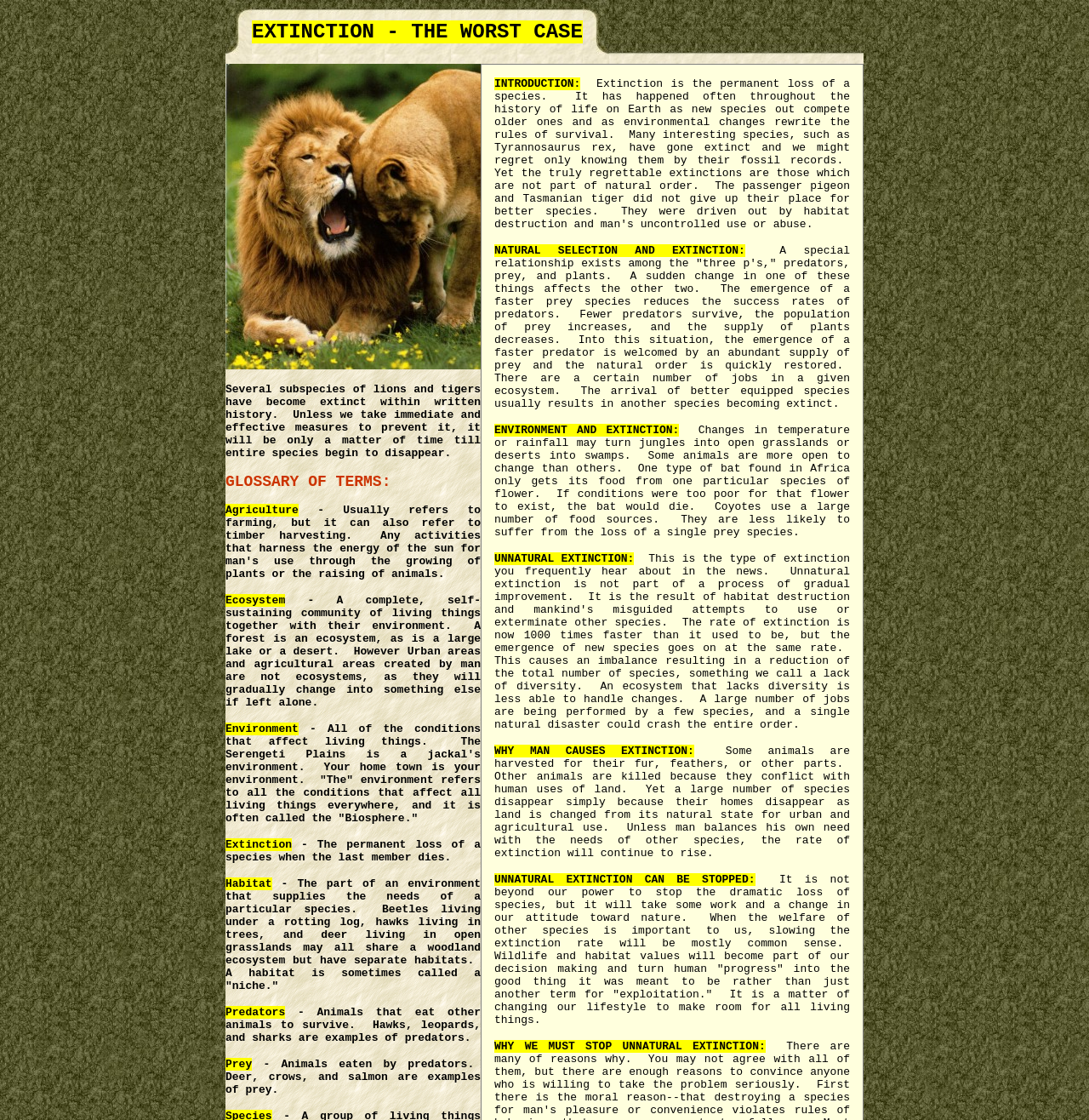What is the position of the first image?
Using the image, provide a concise answer in one word or a short phrase.

Top-left